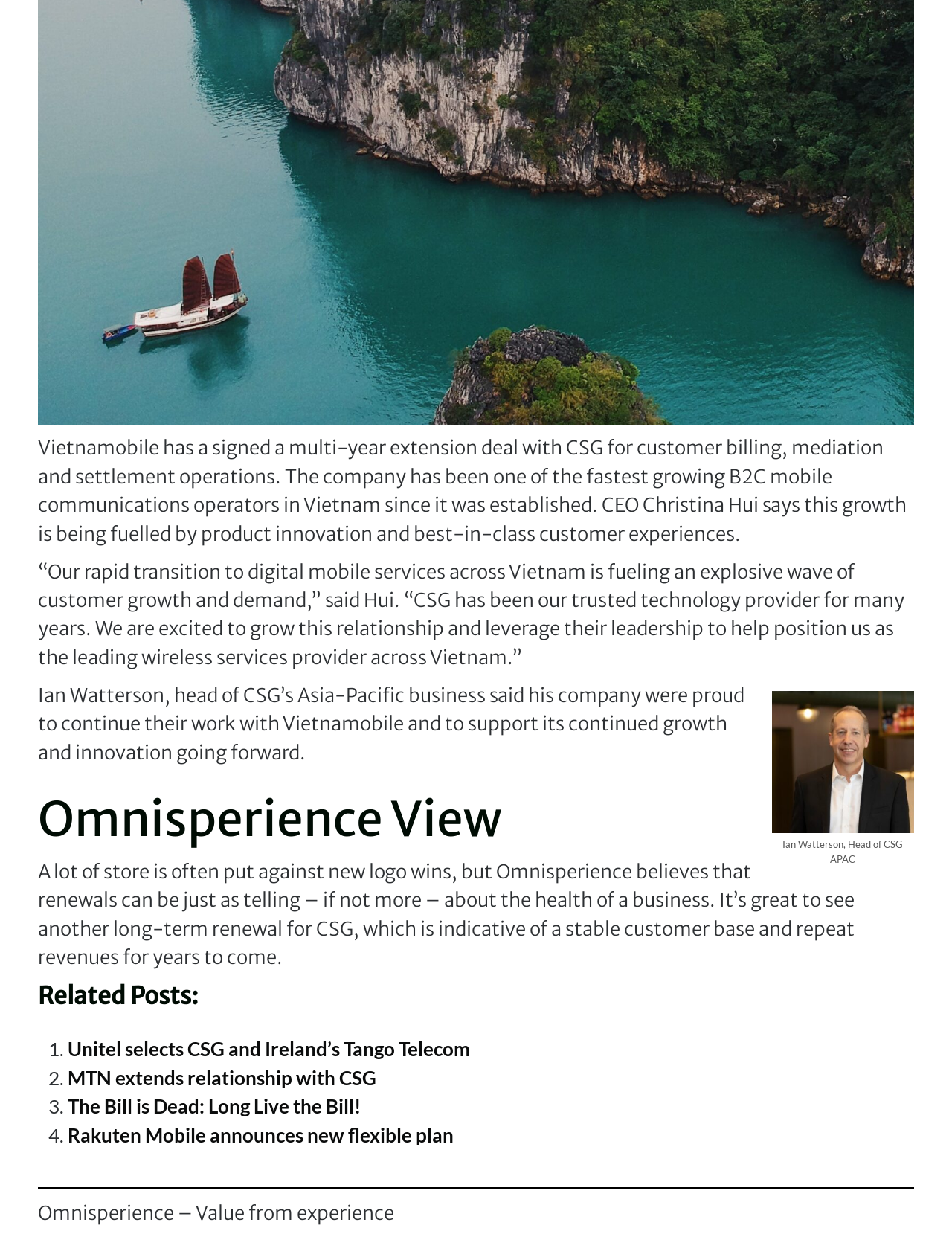Using the provided element description: "MTN extends relationship with CSG", determine the bounding box coordinates of the corresponding UI element in the screenshot.

[0.071, 0.864, 0.395, 0.882]